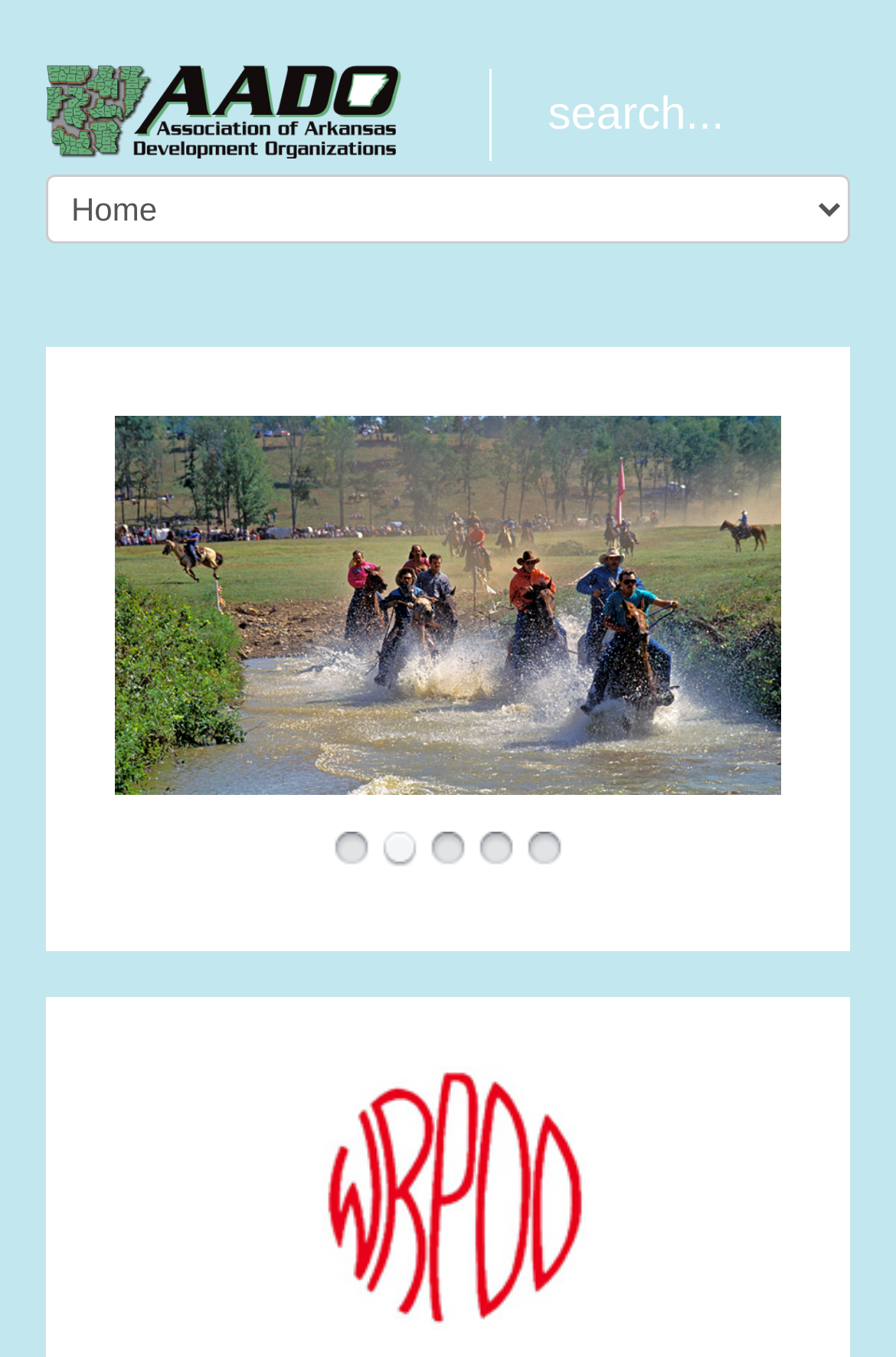Please identify the primary heading of the webpage and give its text content.

White River Planning and Development District